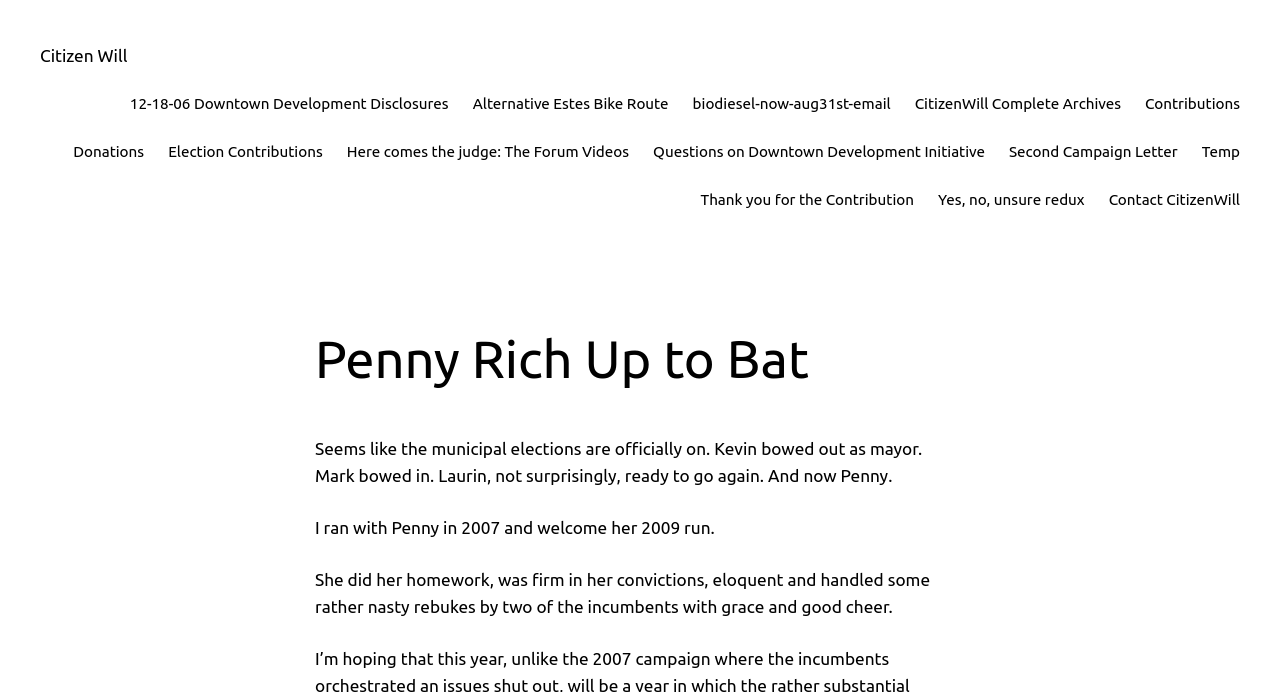Specify the bounding box coordinates of the element's area that should be clicked to execute the given instruction: "Open the 'Alternative Estes Bike Route' page". The coordinates should be four float numbers between 0 and 1, i.e., [left, top, right, bottom].

[0.369, 0.132, 0.522, 0.168]